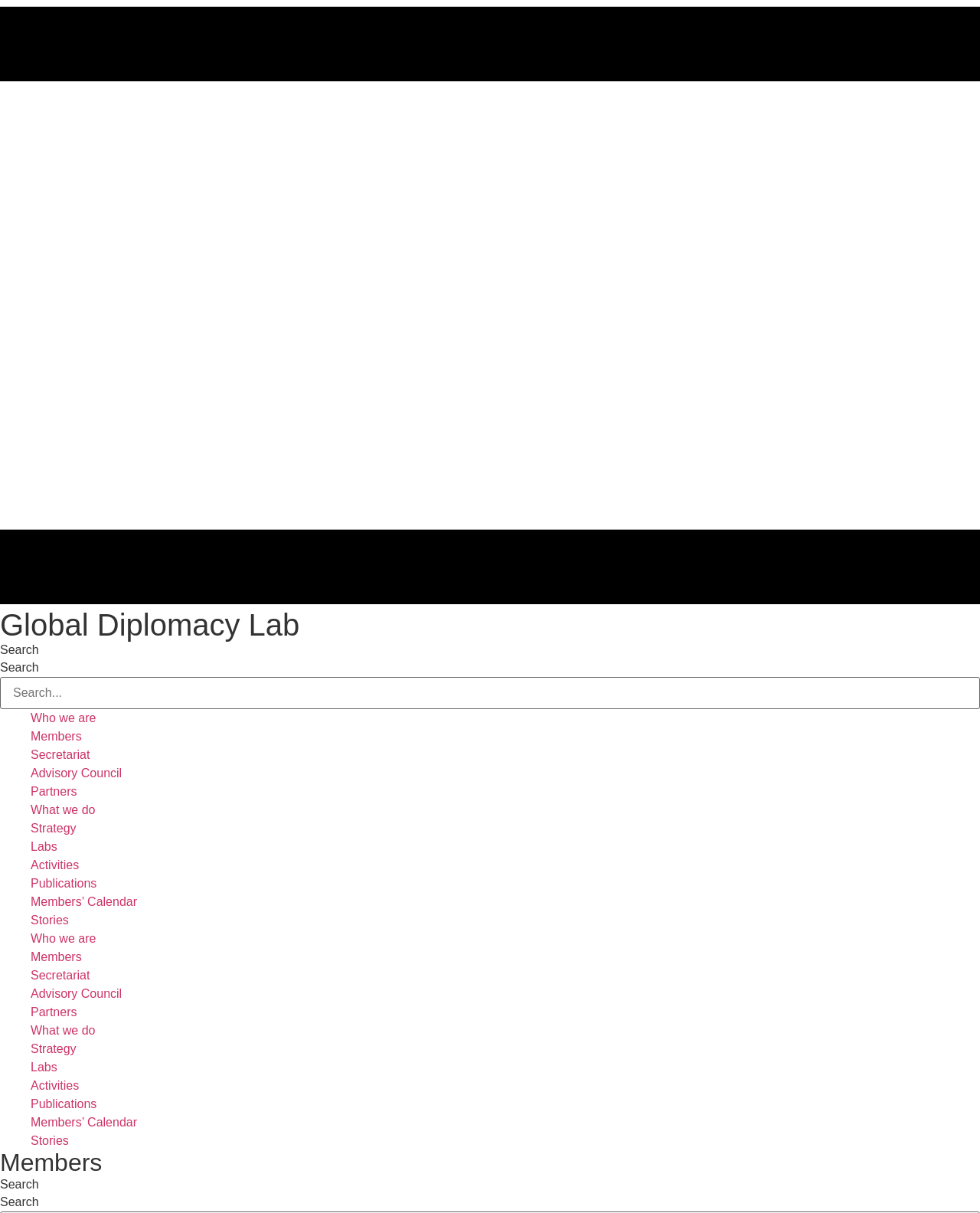Identify the bounding box coordinates of the section to be clicked to complete the task described by the following instruction: "read about Strategy". The coordinates should be four float numbers between 0 and 1, formatted as [left, top, right, bottom].

[0.031, 0.677, 0.078, 0.688]